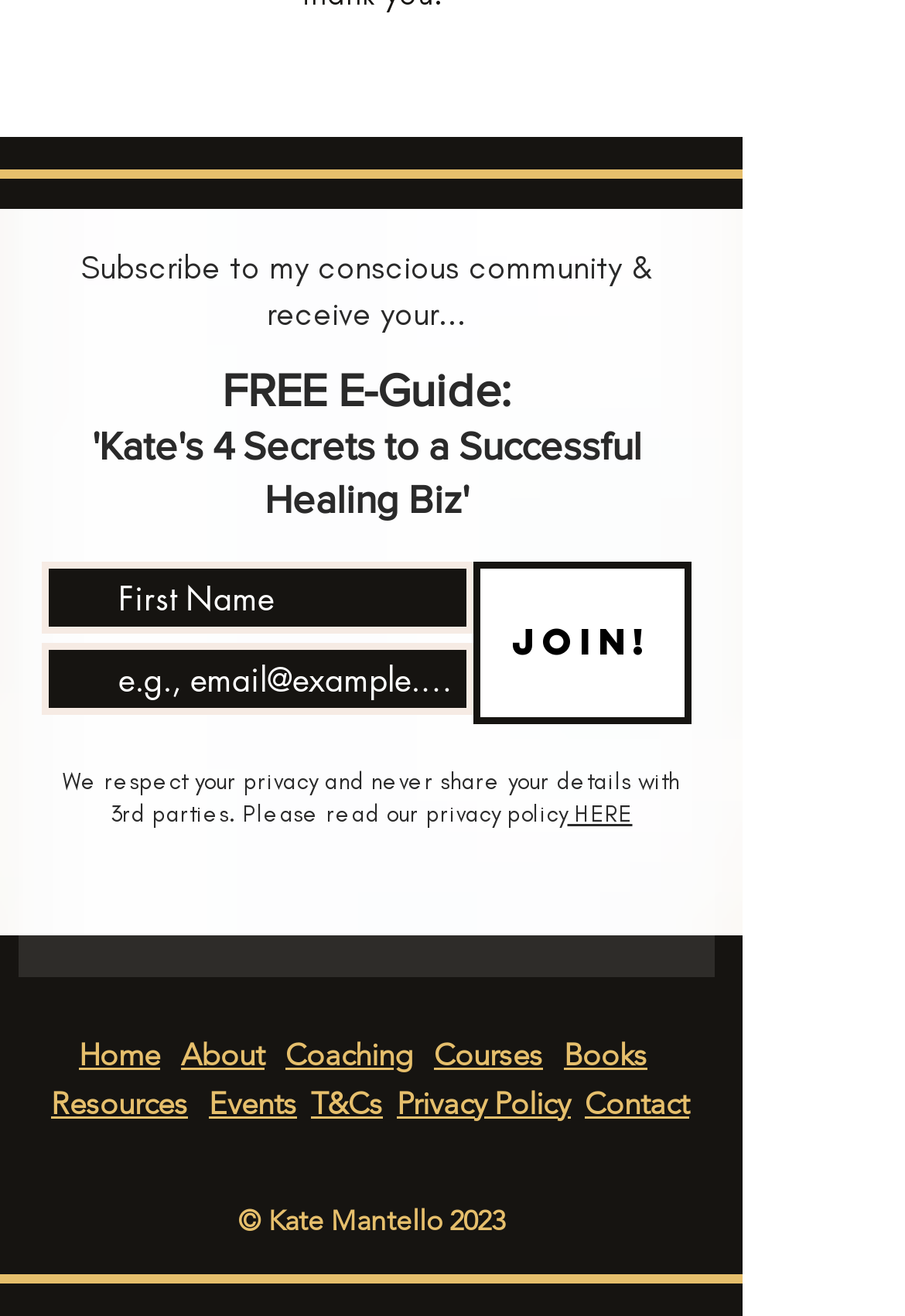Locate the bounding box coordinates of the element to click to perform the following action: 'Go to About page'. The coordinates should be given as four float values between 0 and 1, in the form of [left, top, right, bottom].

[0.2, 0.788, 0.292, 0.815]